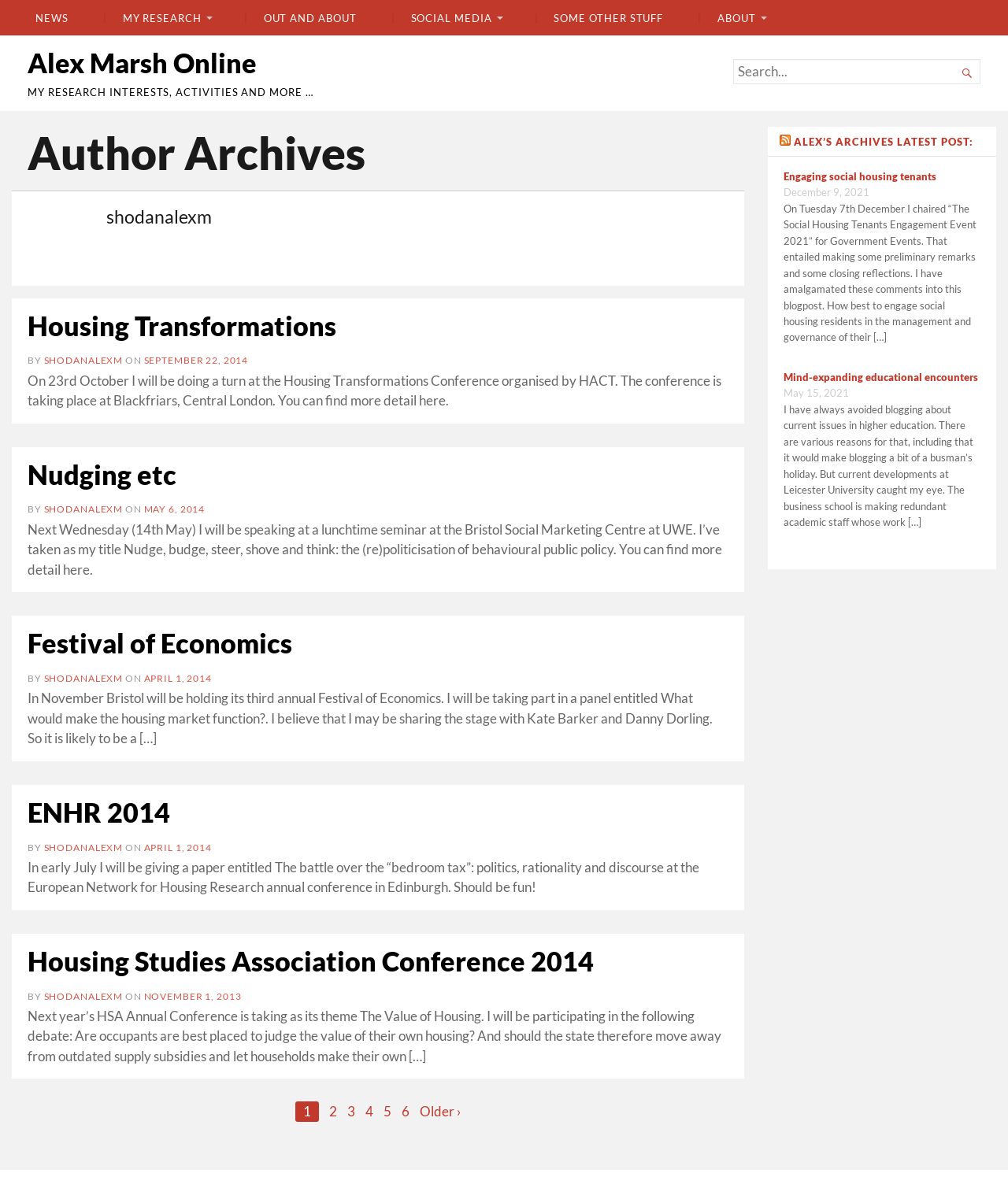Answer the question using only a single word or phrase: 
What is the purpose of the search box?

To search the website